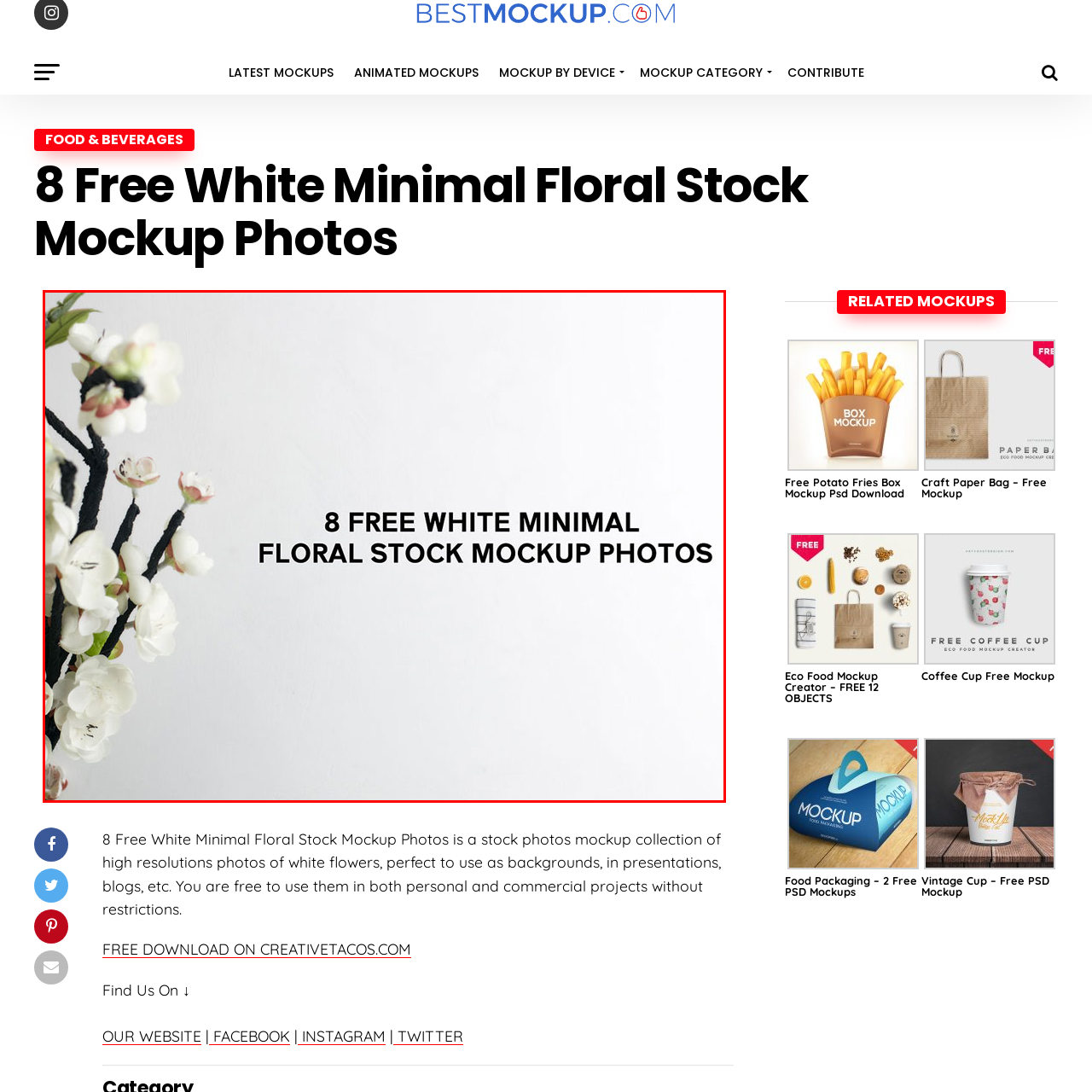Are there any restrictions on using these mockups?
Concentrate on the image within the red bounding box and respond to the question with a detailed explanation based on the visual information provided.

The caption states that these mockups can be 'utilized in both personal and commercial endeavors without restrictions', implying that there are no limitations on their use.